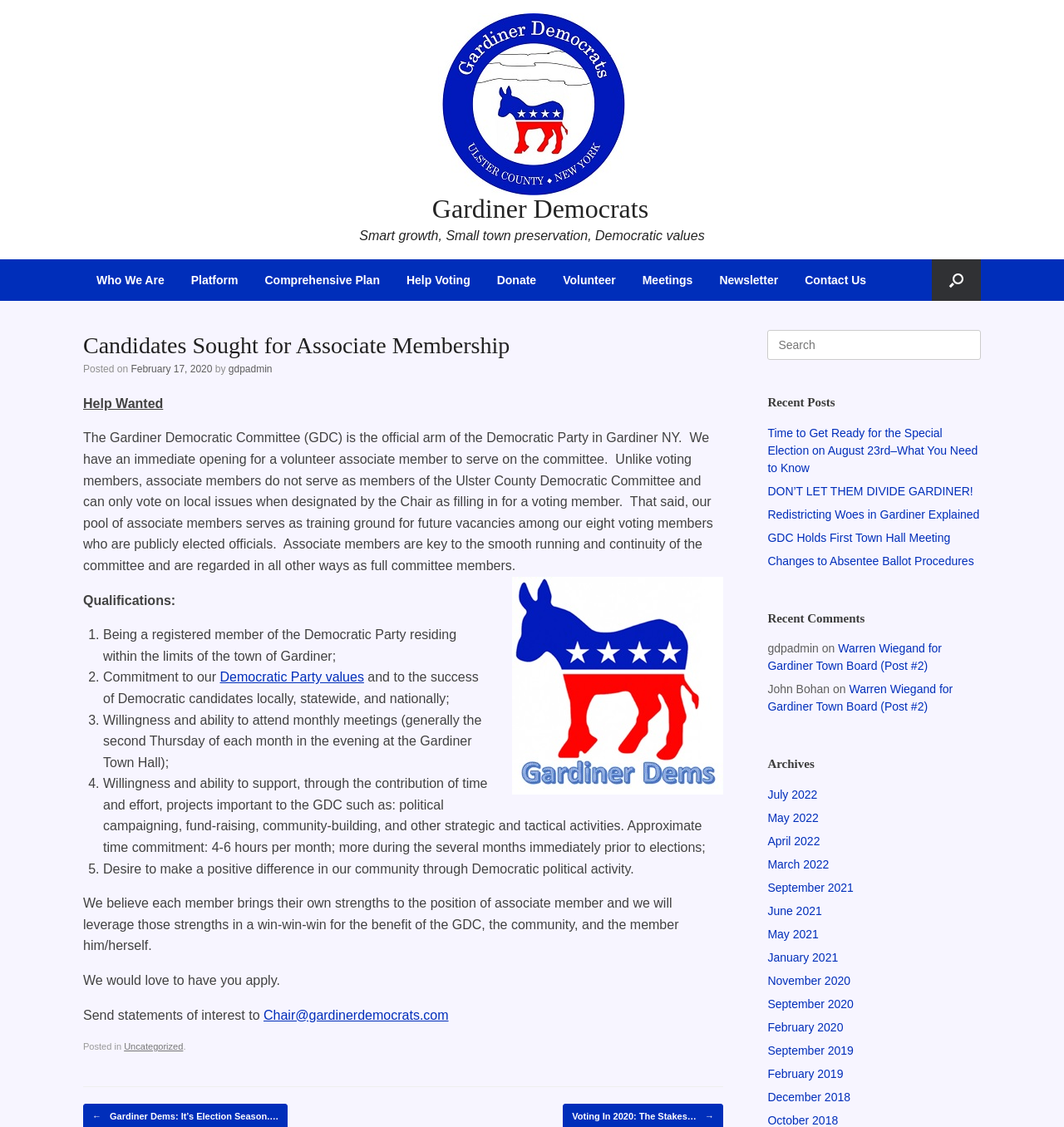Use a single word or phrase to answer the question:
What is the purpose of the associate member position?

Support Democratic candidates and activities